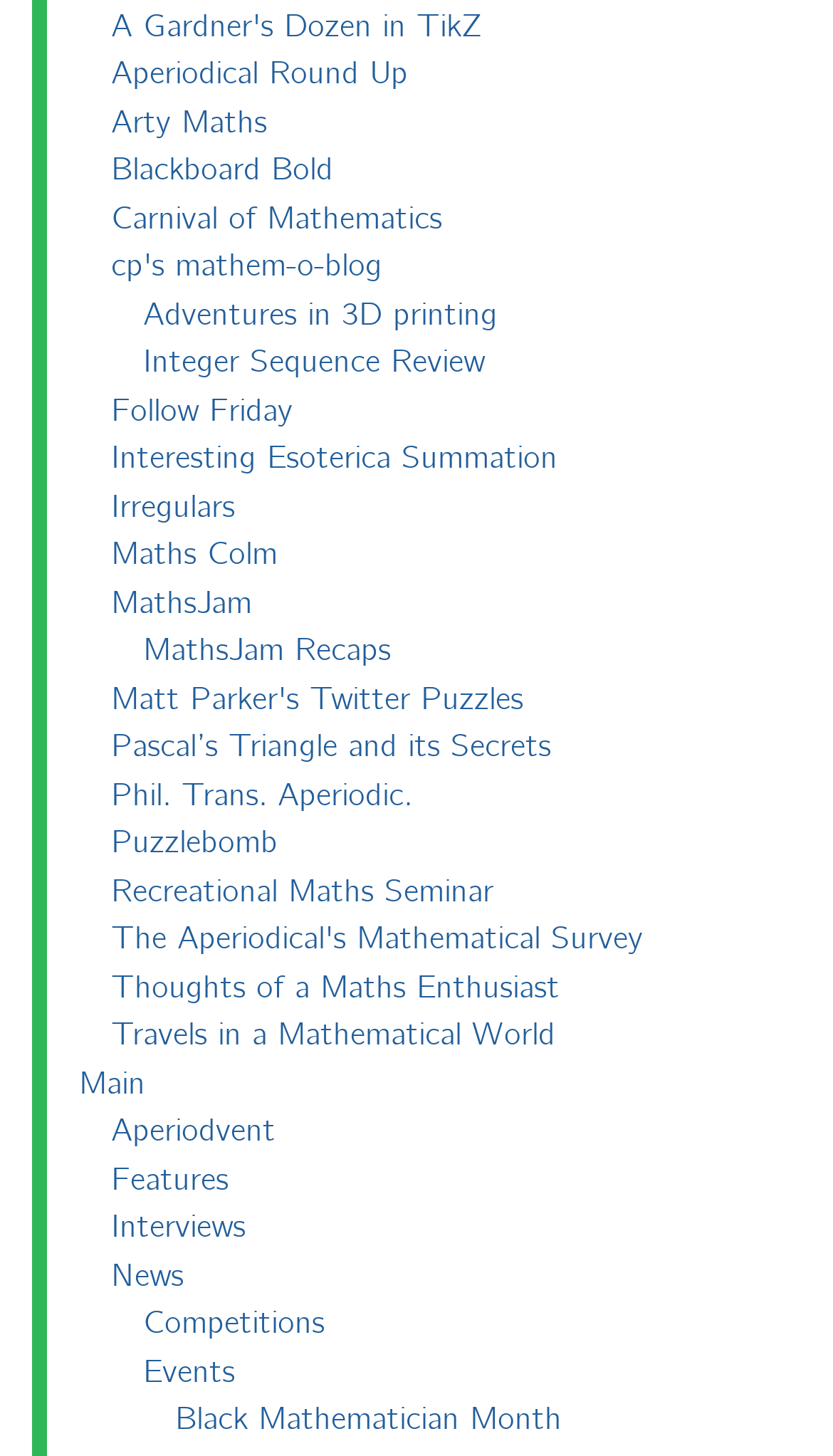Identify the bounding box of the HTML element described here: "The Aperiodical's Mathematical Survey". Provide the coordinates as four float numbers between 0 and 1: [left, top, right, bottom].

[0.133, 0.631, 0.772, 0.659]